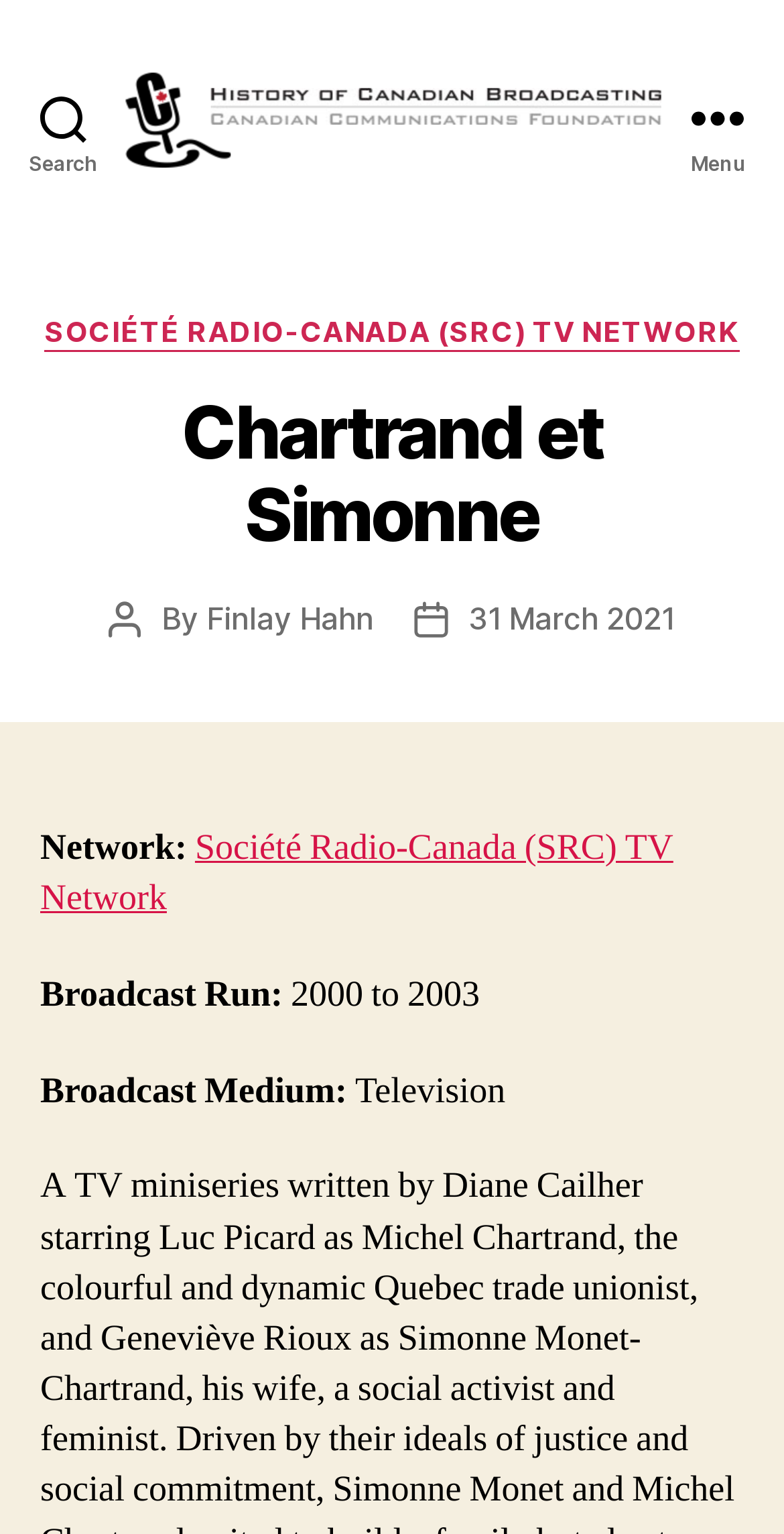Based on the element description, predict the bounding box coordinates (top-left x, top-left y, bottom-right x, bottom-right y) for the UI element in the screenshot: Menu

[0.831, 0.0, 1.0, 0.152]